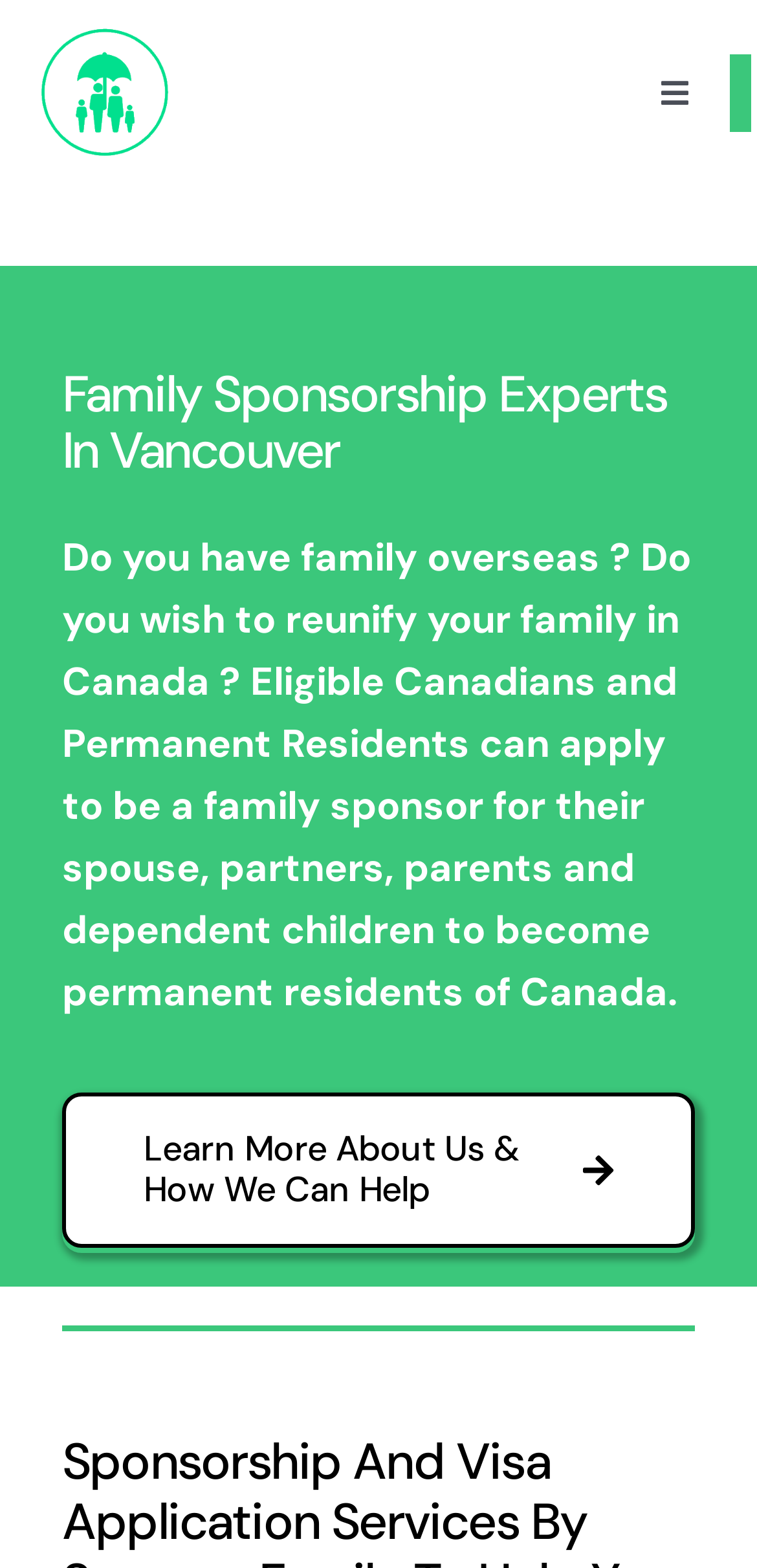Locate the bounding box coordinates of the region to be clicked to comply with the following instruction: "Click the Sponsor Family Logo". The coordinates must be four float numbers between 0 and 1, in the form [left, top, right, bottom].

[0.051, 0.014, 0.225, 0.046]